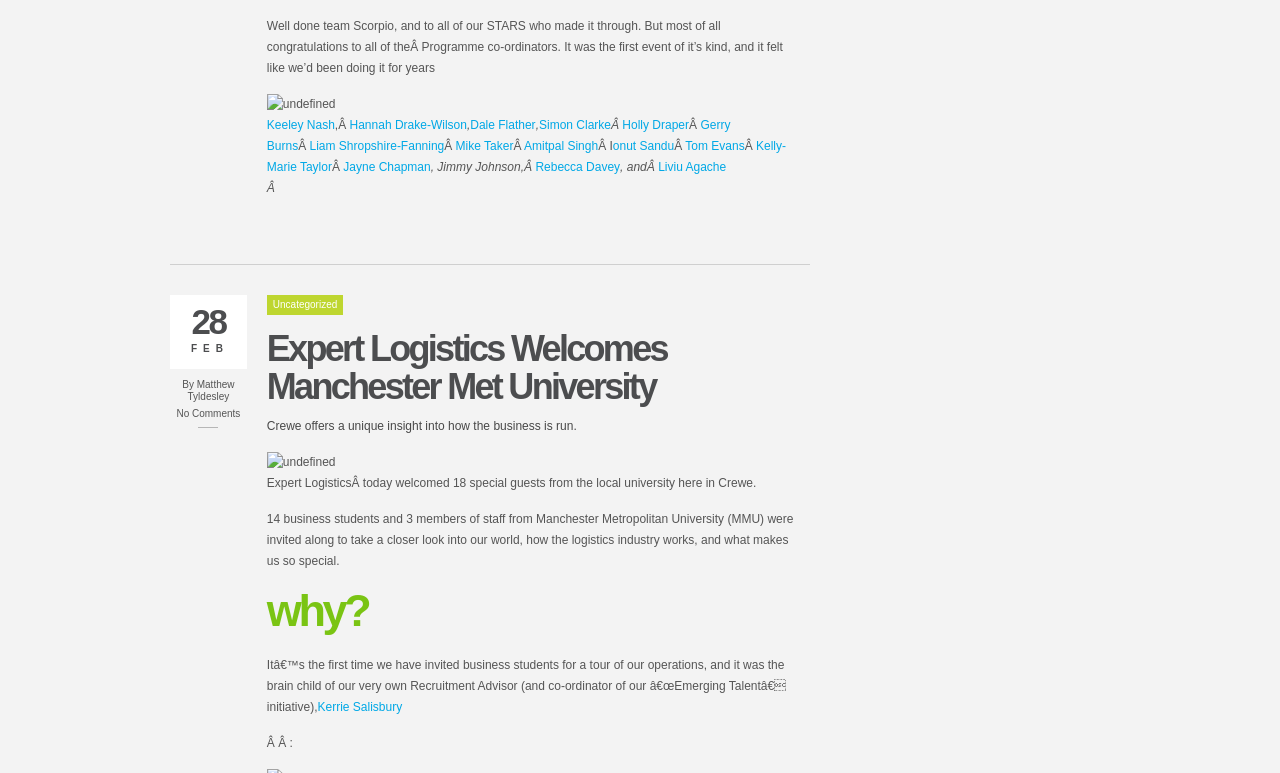Identify the bounding box coordinates necessary to click and complete the given instruction: "Click on Keeley Nash's name".

[0.208, 0.153, 0.262, 0.171]